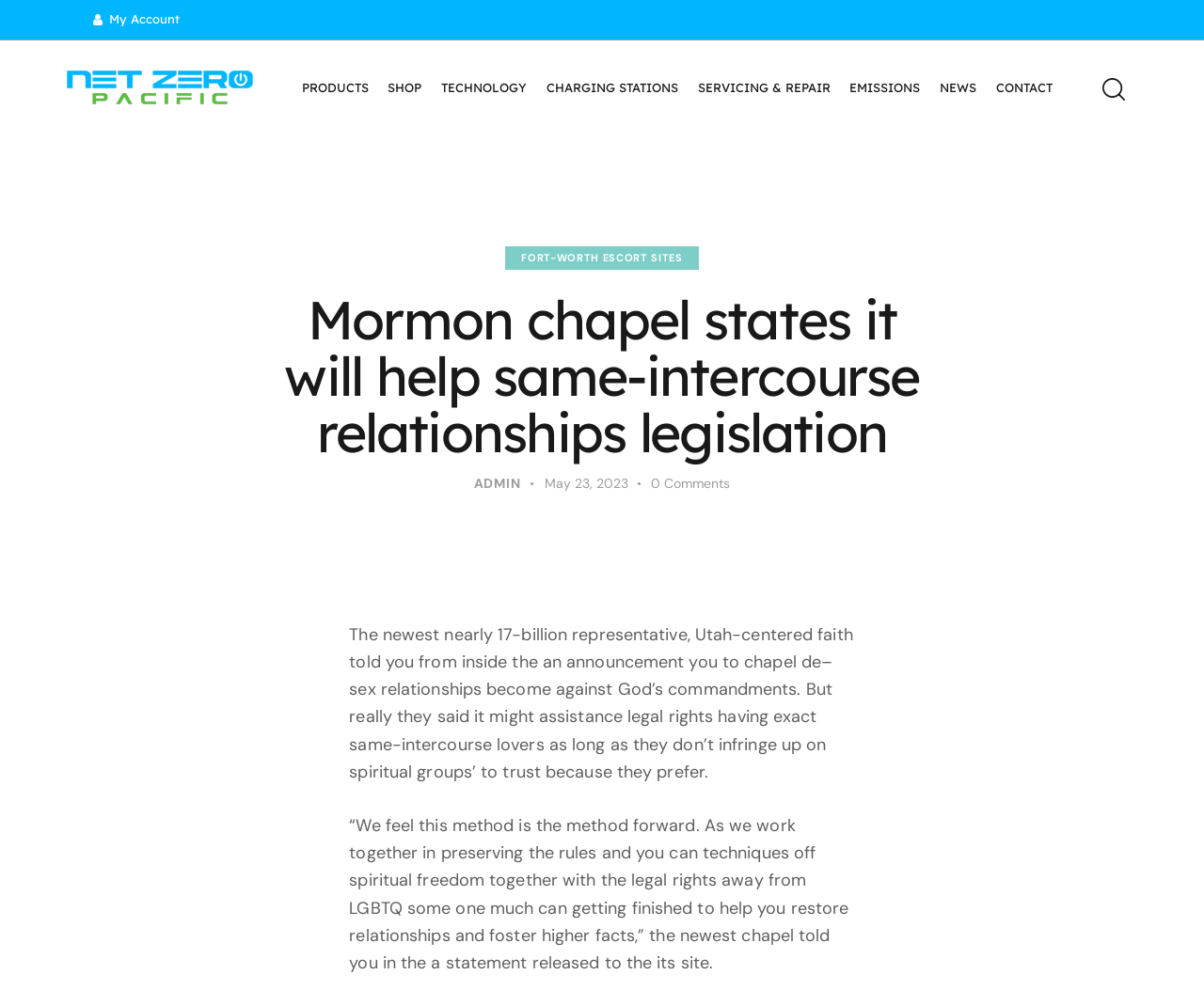Identify the bounding box coordinates of the section that should be clicked to achieve the task described: "Check the comments".

[0.541, 0.471, 0.607, 0.49]